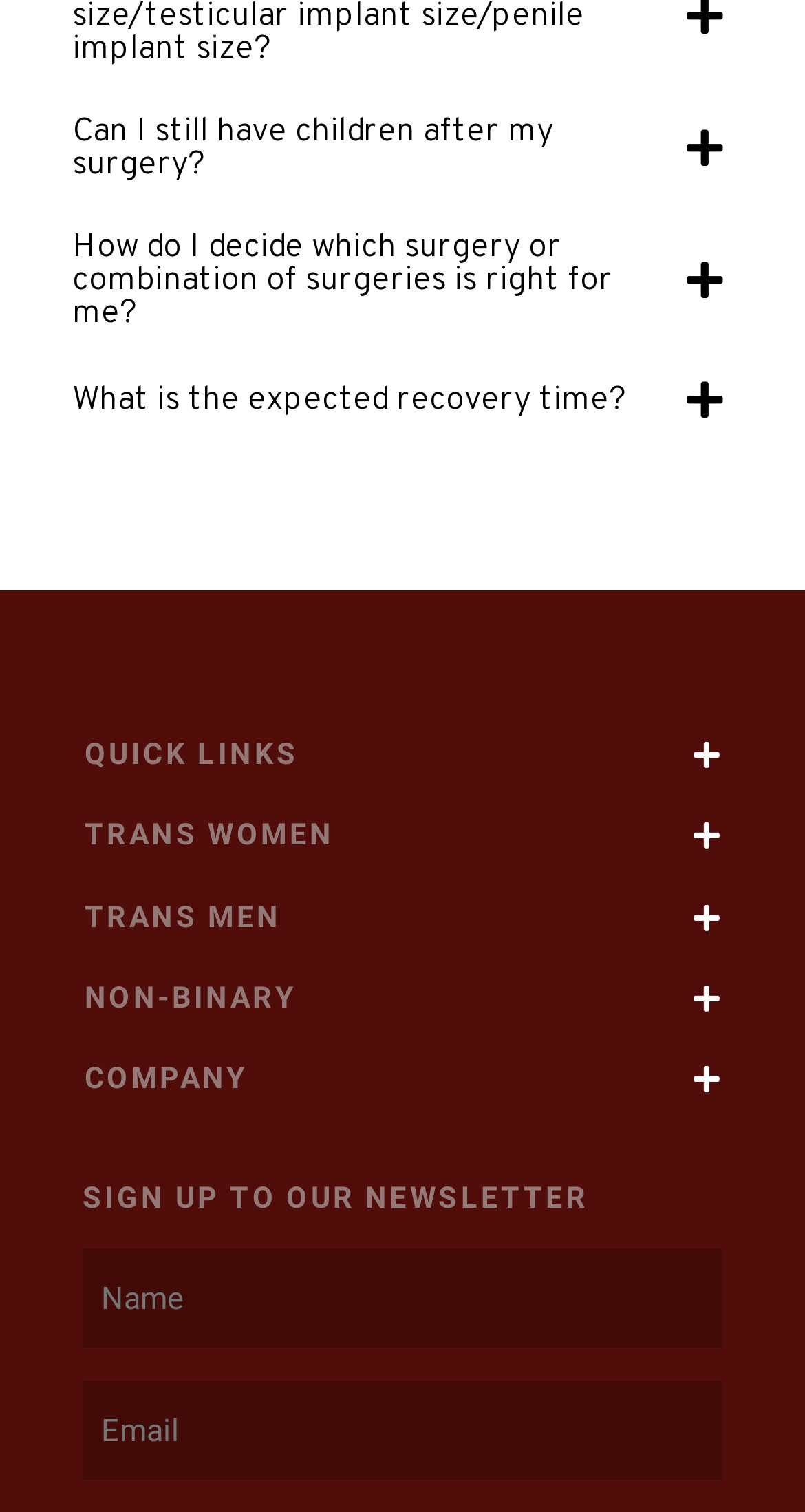From the given element description: "Non-Binary", find the bounding box for the UI element. Provide the coordinates as four float numbers between 0 and 1, in the order [left, top, right, bottom].

[0.105, 0.649, 0.369, 0.672]